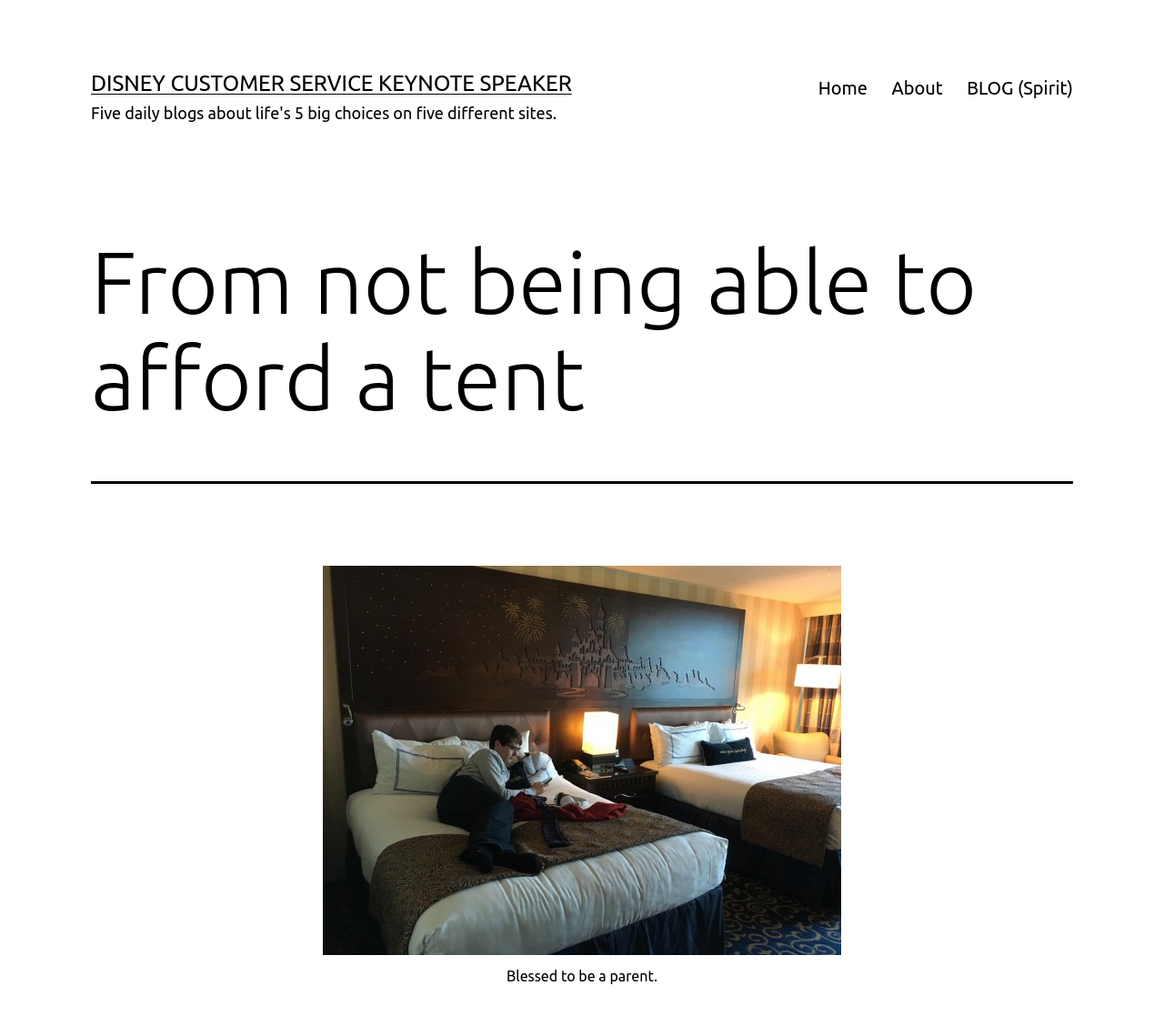Based on the description "Google LLC.", find the bounding box of the specified UI element.

None